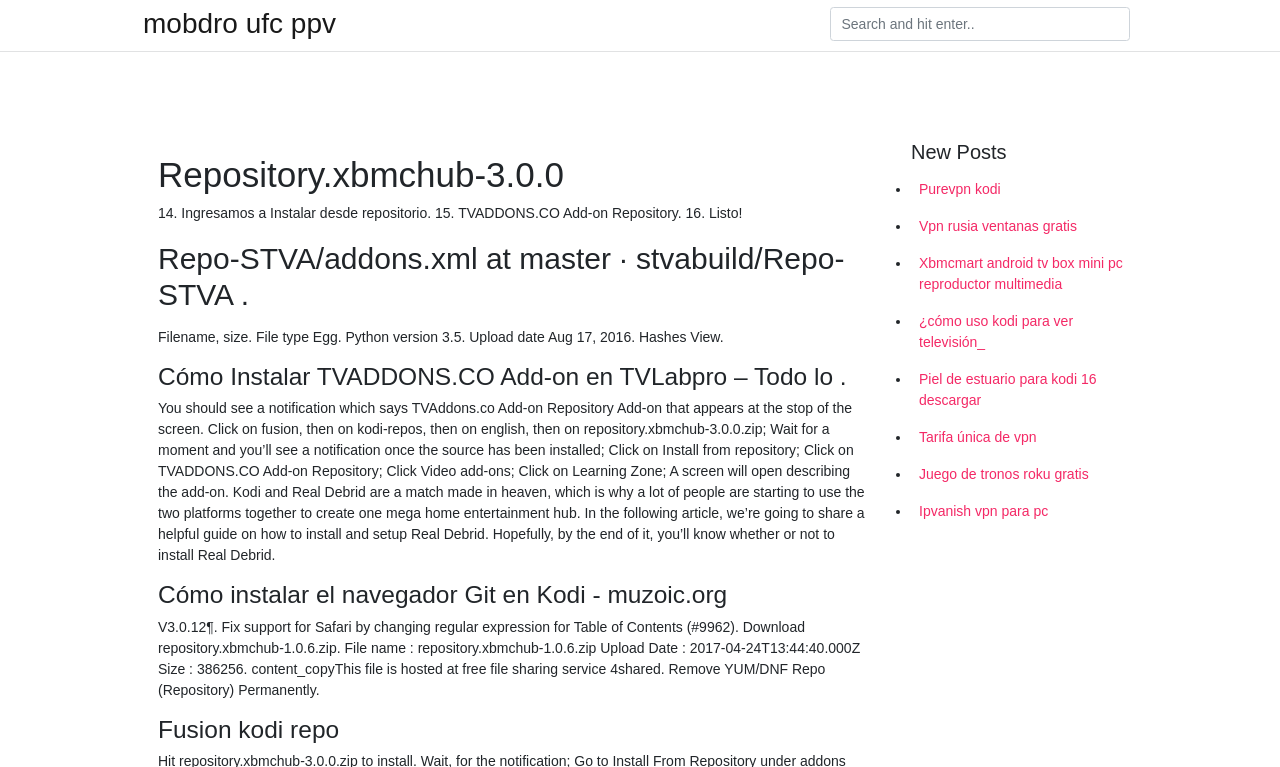Provide a one-word or brief phrase answer to the question:
What is the upload date of the file?

2017-04-24T13:44:40.000Z